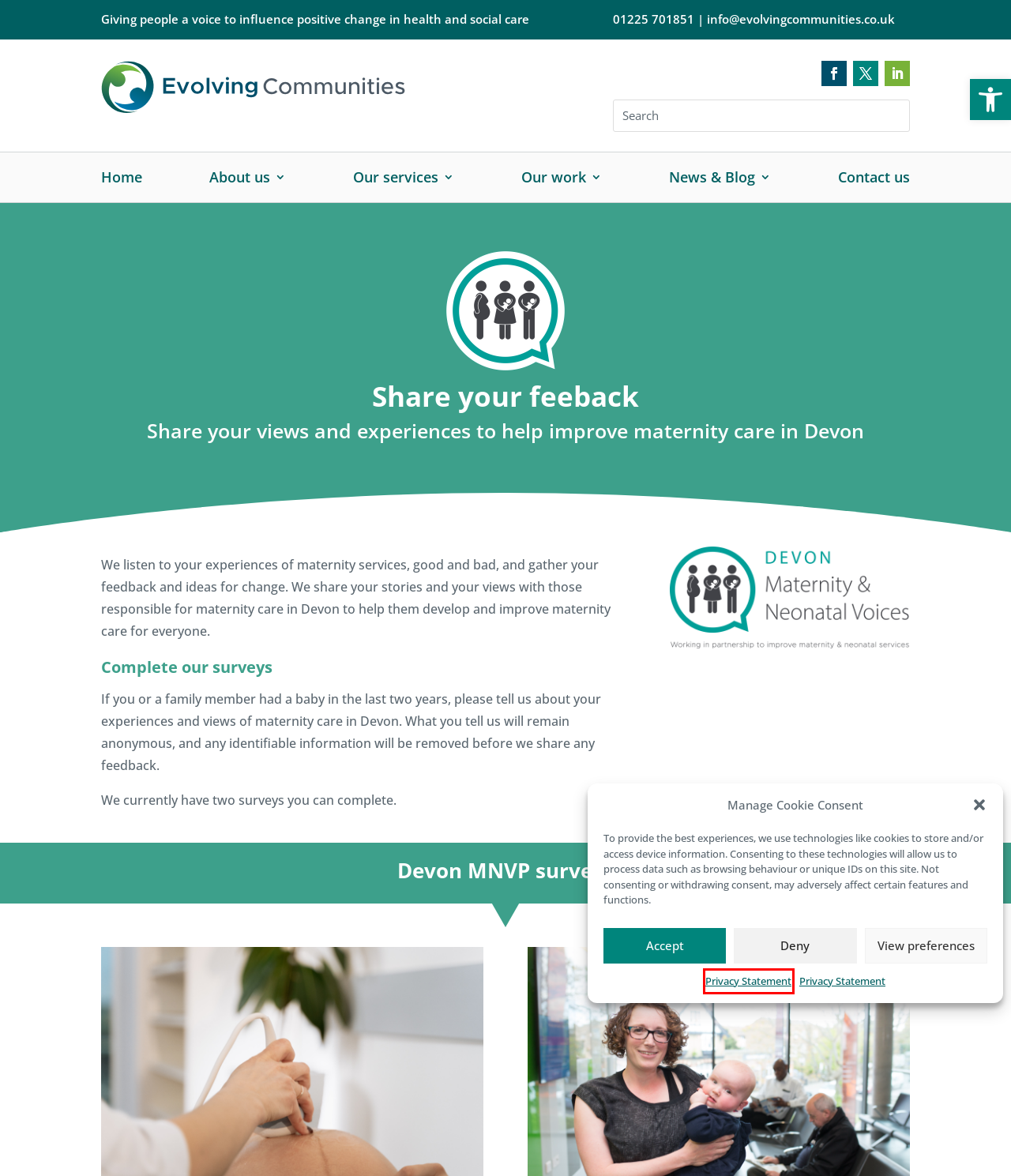You have a screenshot of a webpage with a red bounding box highlighting a UI element. Your task is to select the best webpage description that corresponds to the new webpage after clicking the element. Here are the descriptions:
A. Work for us | Evolving Communities
B. About us | Evolving Communities
C. News | Evolving Communities
D. Privacy Statement | Evolving Communities
E. Local Healthwatch | Evolving Communities
F. Evolving Communities | Giving people a voice to influence positive change in health and social care
G. Contact us | Evolving Communities
H. Our work | Evolving Communities

D